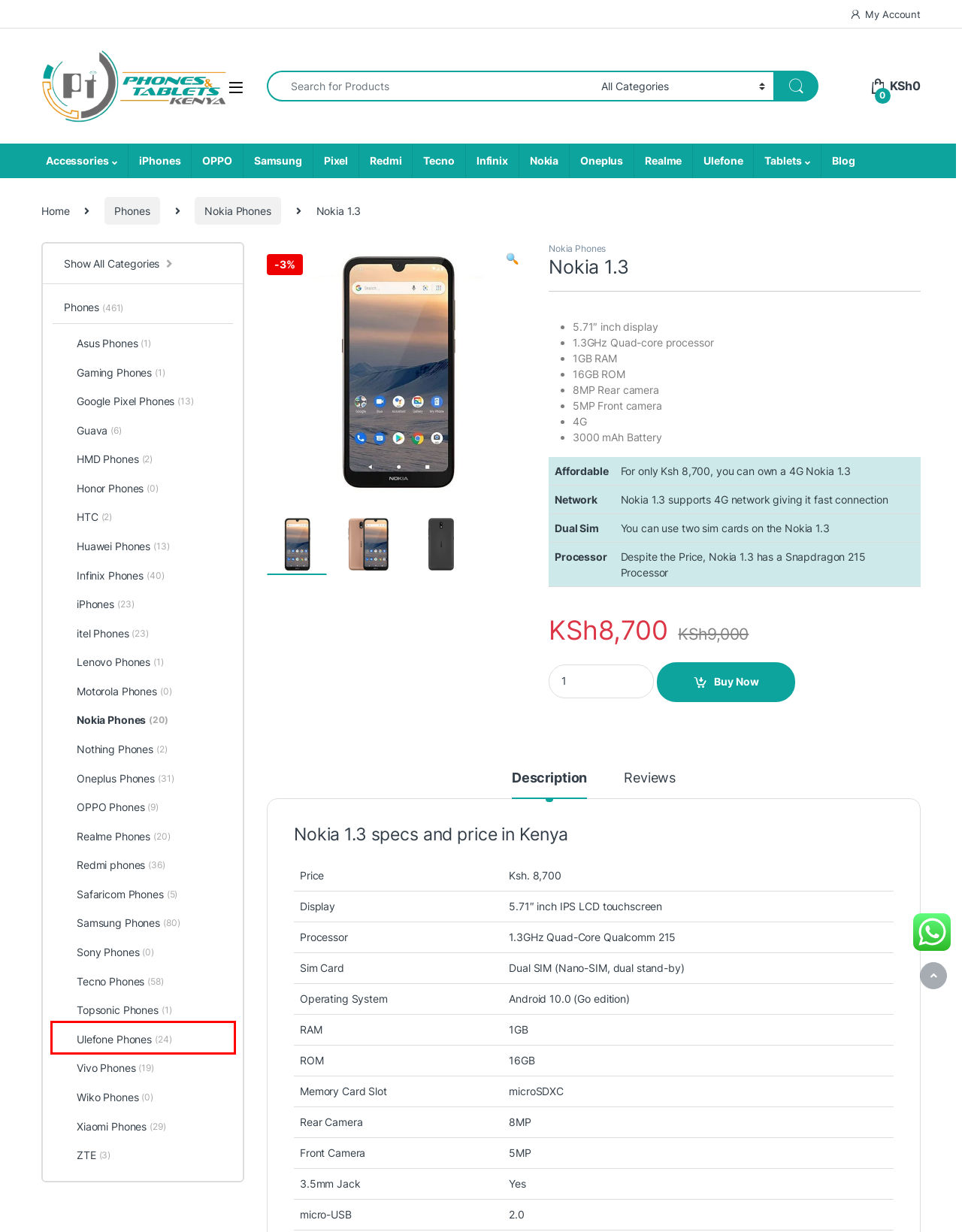You have a screenshot of a webpage with a red rectangle bounding box. Identify the best webpage description that corresponds to the new webpage after clicking the element within the red bounding box. Here are the candidates:
A. Latest Honor Phones in Kenya | Buy Honor Phones Online | Phones & Tablets Kenya
B. Nokia C12 Pro Price in Kenya
C. Latest Google Pixel Phones Prices in Kenya | Phones & Tablets Kenya
D. Latest Infinix Phones in Kenya and their Prices | Buy Infinix Phones Online | Phones & Tablets Kenya
E. Latest Nokia Phones in Kenya | Buy Nokia Phones Online | Phones & Tablets Kenya
F. Latest Nothing Phones in Kenya | Buy Nothing Phones Online | Phones & Tablets Kenya
G. Latest Samsung Phones and Price in Kenya | Buy Samsung Phones Online | Phones & Tablets Kenya
H. Latest Guava in Kenya | Buy Guava Online | Phones & Tablets Kenya

H